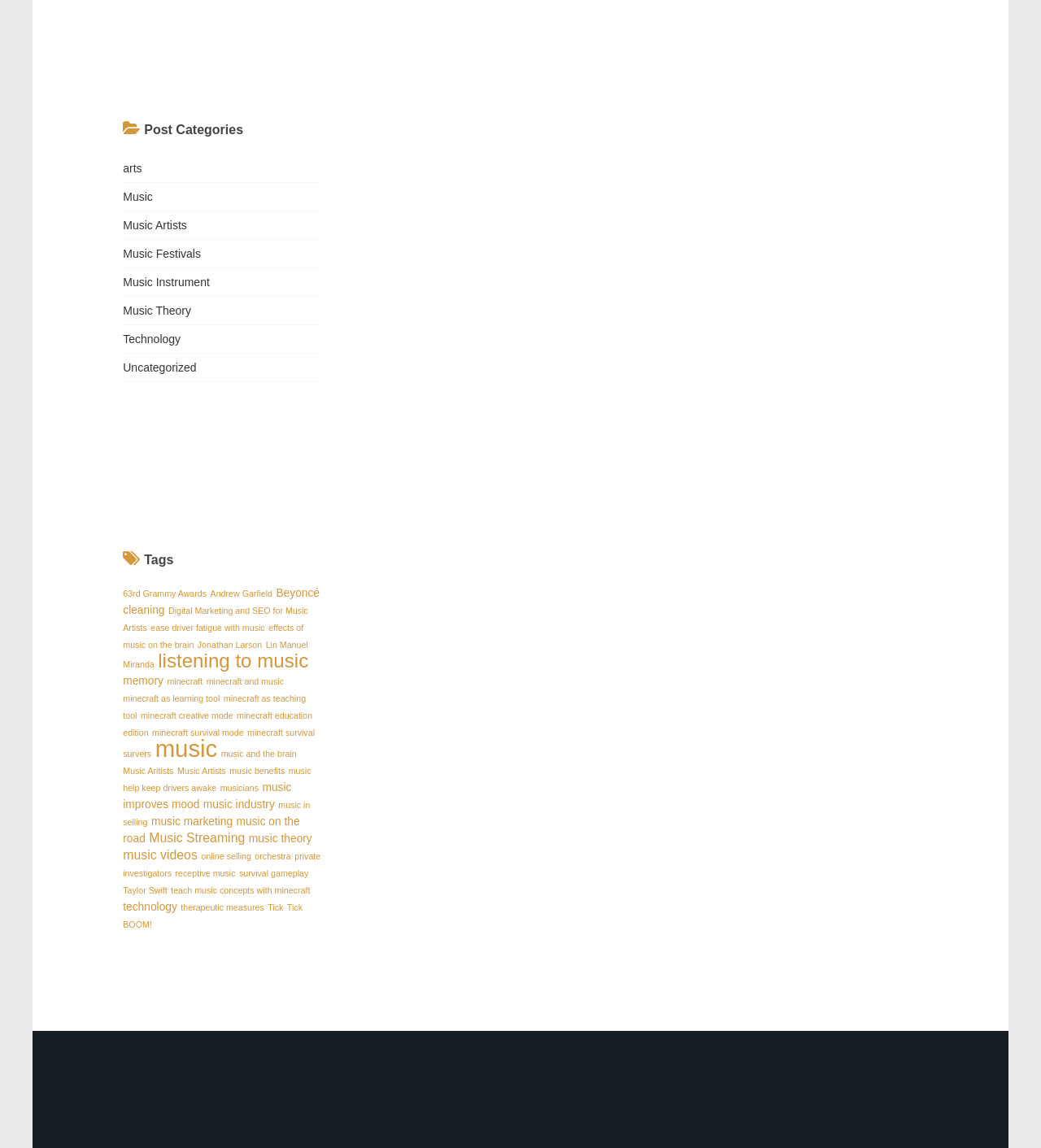Determine the bounding box coordinates (top-left x, top-left y, bottom-right x, bottom-right y) of the UI element described in the following text: Beyoncé

[0.265, 0.511, 0.307, 0.522]